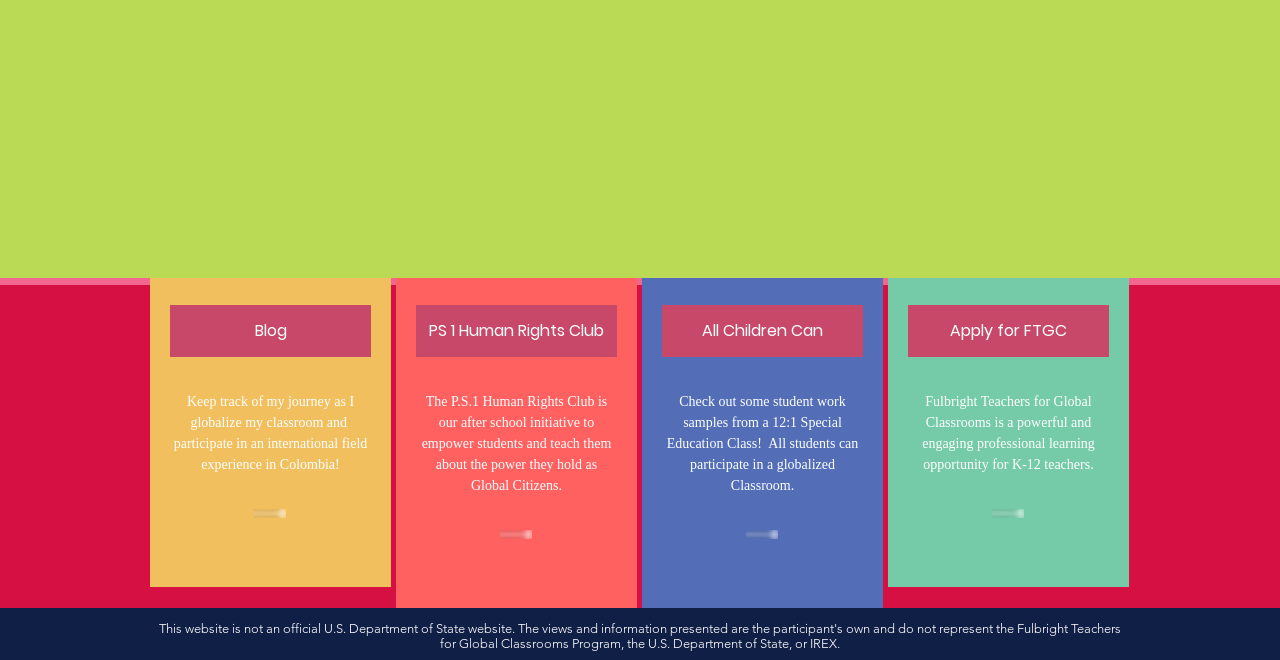What is the blogger's current project?
Please provide an in-depth and detailed response to the question.

Based on the StaticText element with OCR text 'Keep track of my journey as I globalize my classroom and participate in an international field experience in Colombia!', it can be inferred that the blogger is currently working on a project to globalize their classroom.